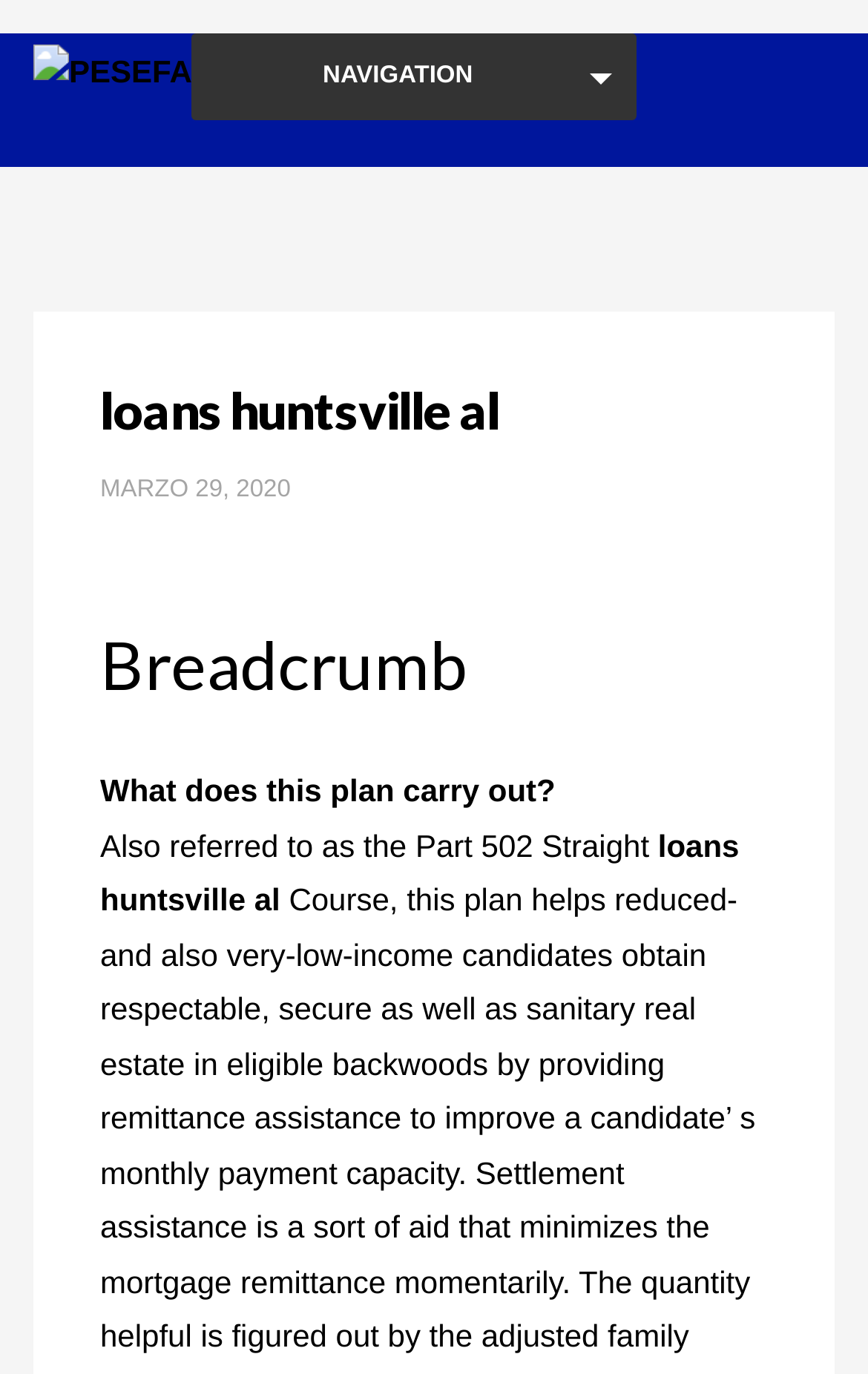Identify and provide the bounding box coordinates of the UI element described: "loans huntsville al". The coordinates should be formatted as [left, top, right, bottom], with each number being a float between 0 and 1.

[0.115, 0.602, 0.852, 0.668]